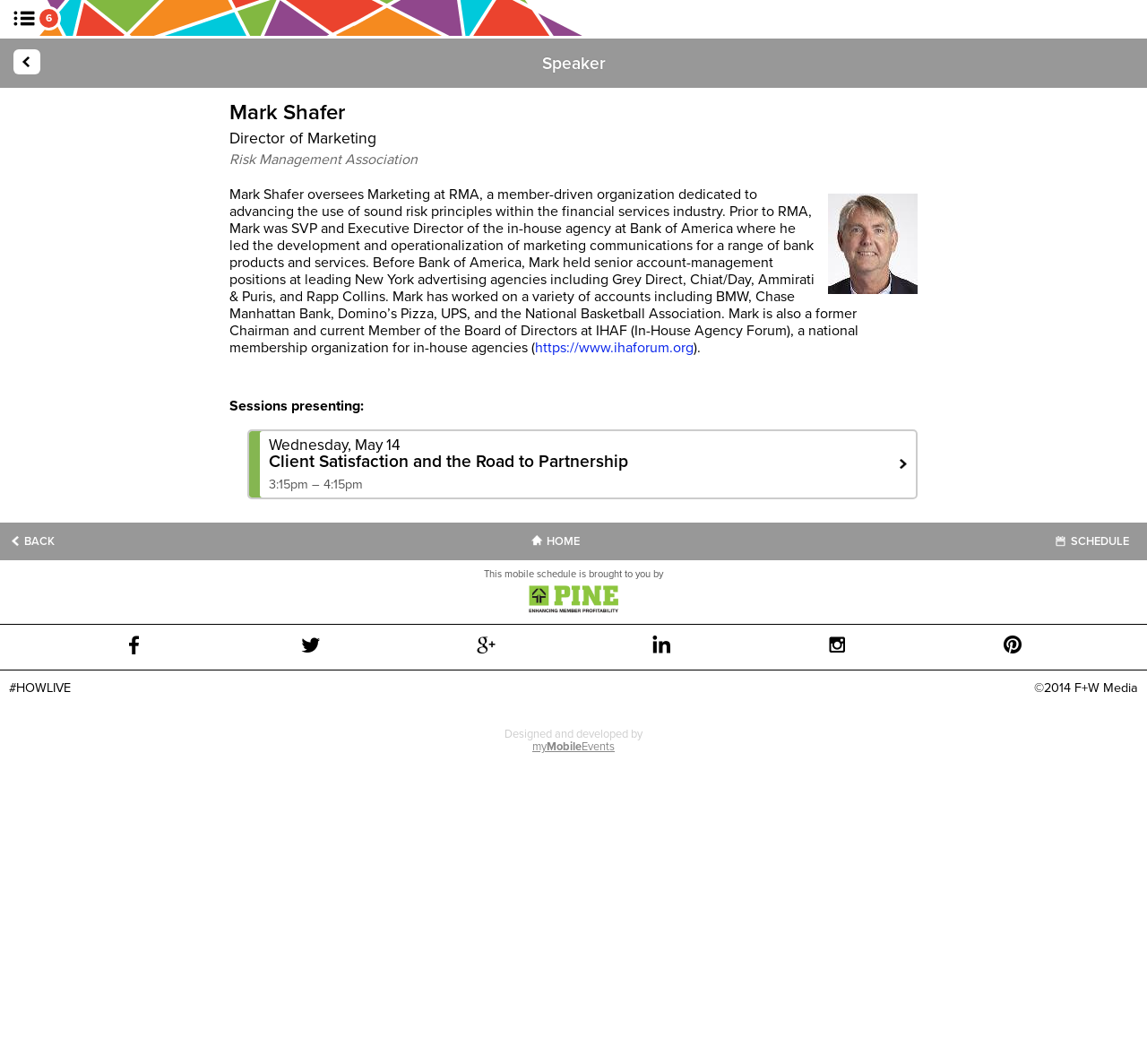Please identify the bounding box coordinates of the region to click in order to complete the task: "View speaker's profile". The coordinates must be four float numbers between 0 and 1, specified as [left, top, right, bottom].

[0.2, 0.096, 0.8, 0.116]